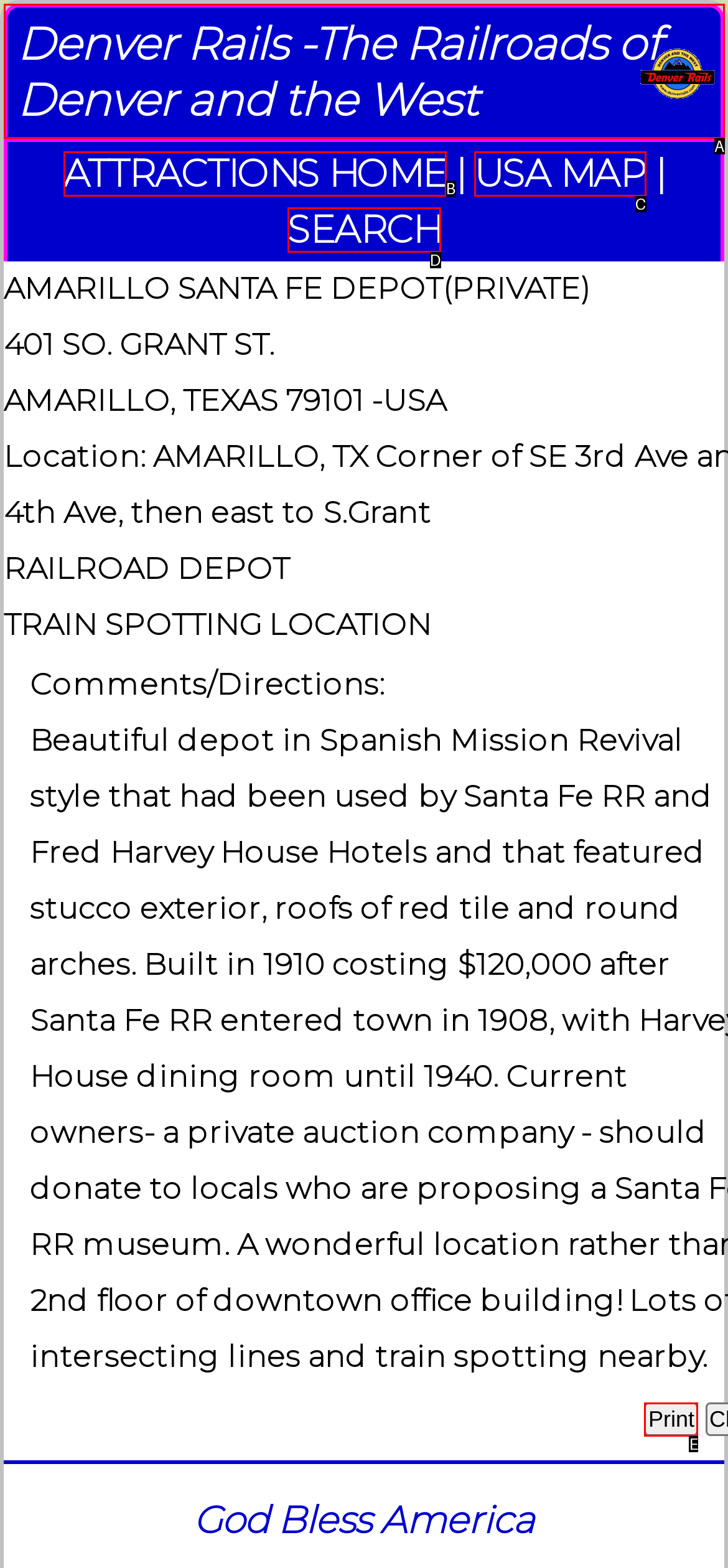Identify which HTML element matches the description: ATTRACTIONS HOME
Provide your answer in the form of the letter of the correct option from the listed choices.

B